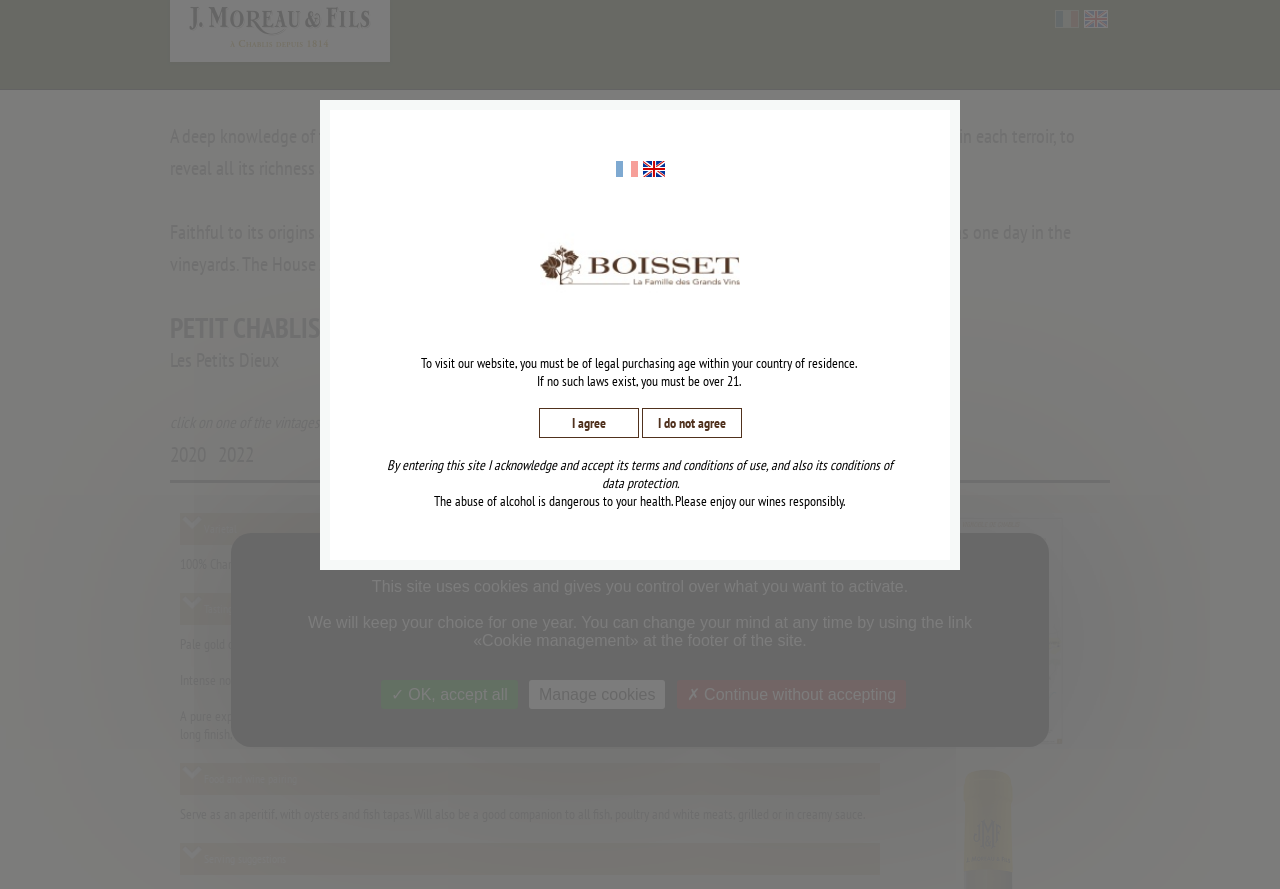Could you highlight the region that needs to be clicked to execute the instruction: "Click on the PETIT CHABLIS - ORGANIC WINE link"?

[0.133, 0.348, 0.38, 0.389]